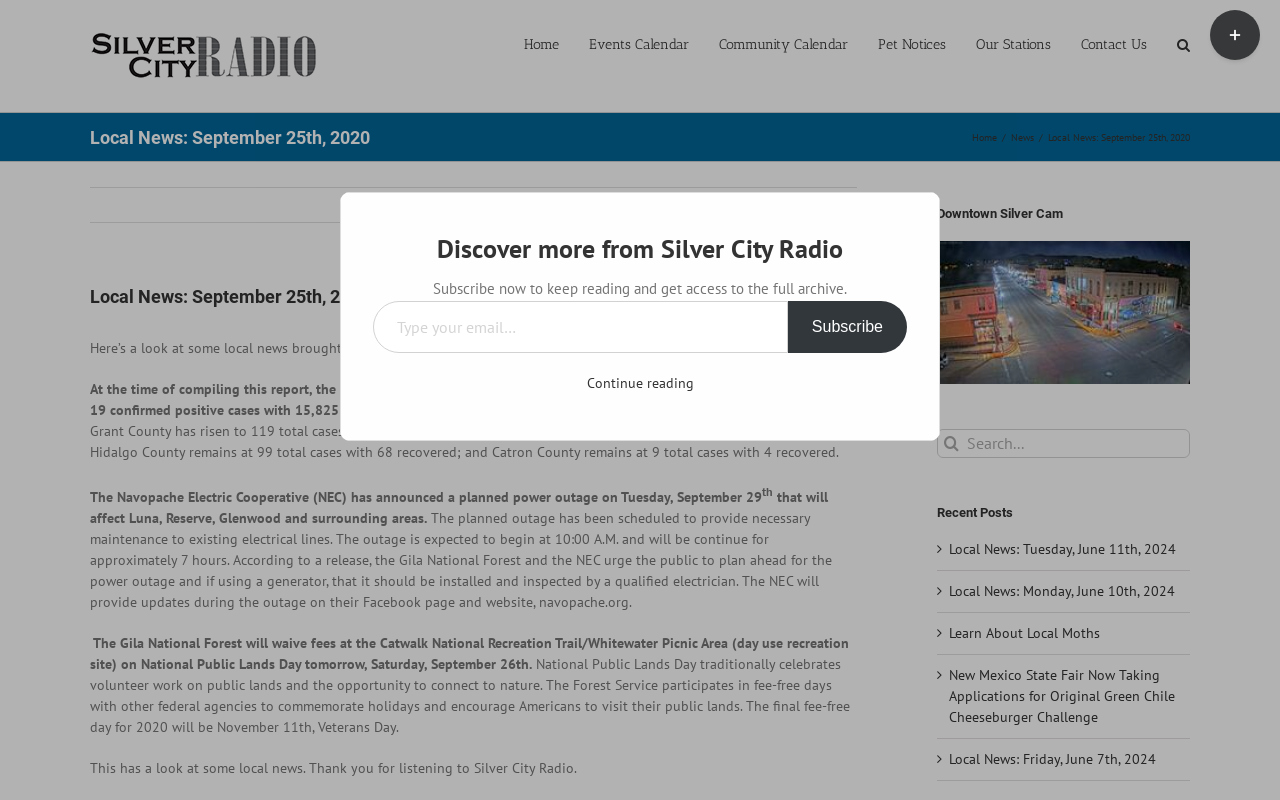Kindly provide the bounding box coordinates of the section you need to click on to fulfill the given instruction: "Go to the Home page".

[0.409, 0.0, 0.437, 0.108]